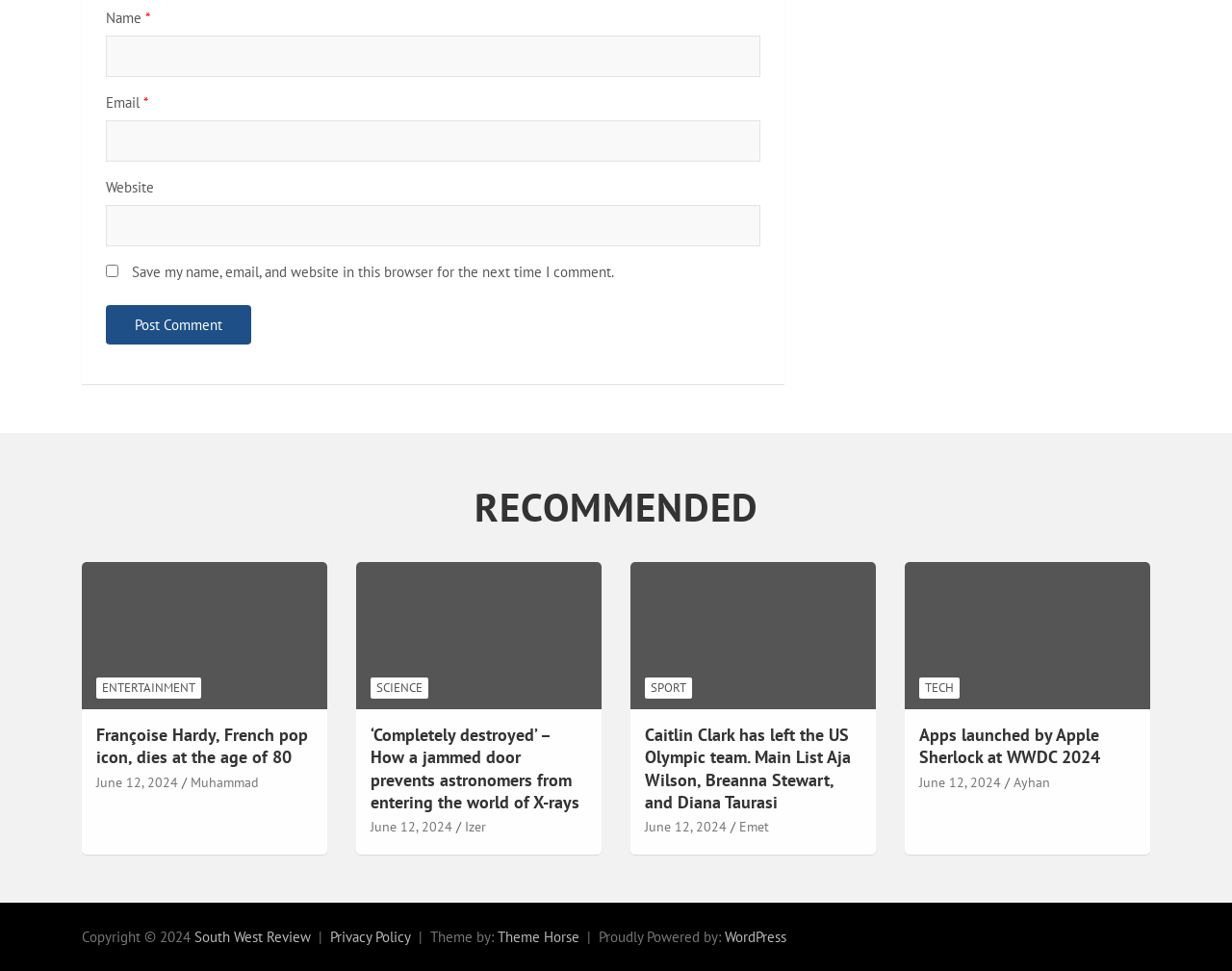What is the date of the articles listed?
Analyze the screenshot and provide a detailed answer to the question.

Each article or news story listed on the webpage has a date associated with it, which is June 12, 2024. This suggests that the webpage is displaying news stories or articles from a specific date.